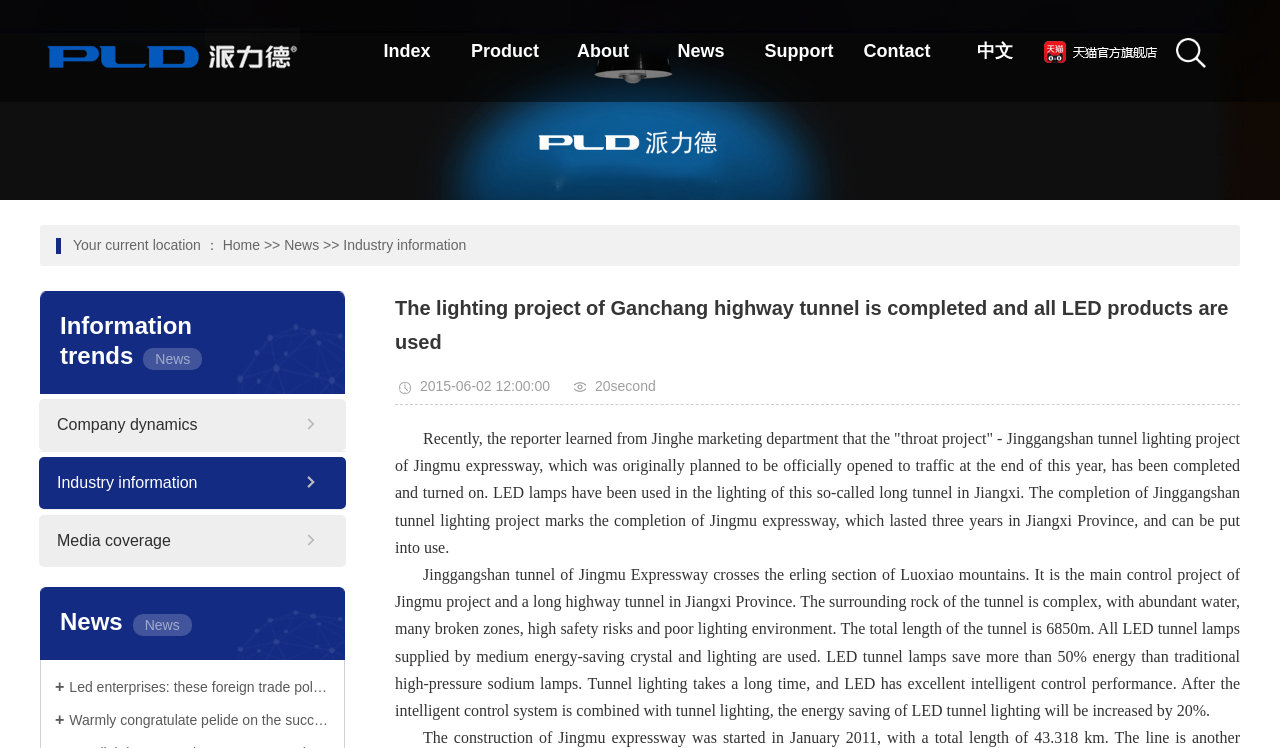Determine the bounding box coordinates for the area that should be clicked to carry out the following instruction: "Click on the 'Index' link".

[0.28, 0.0, 0.356, 0.136]